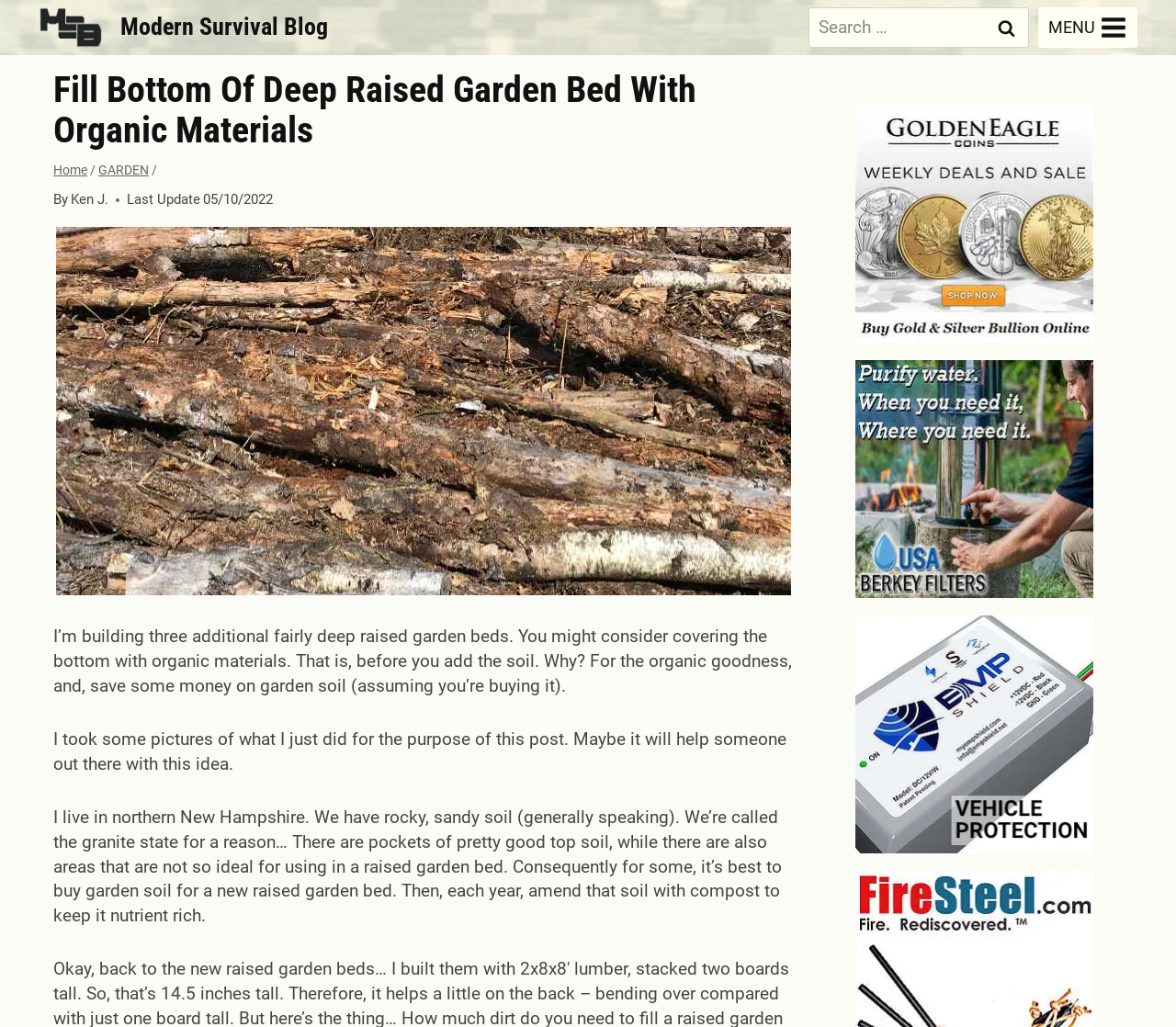How many images are there in the webpage?
Look at the image and respond with a one-word or short phrase answer.

5